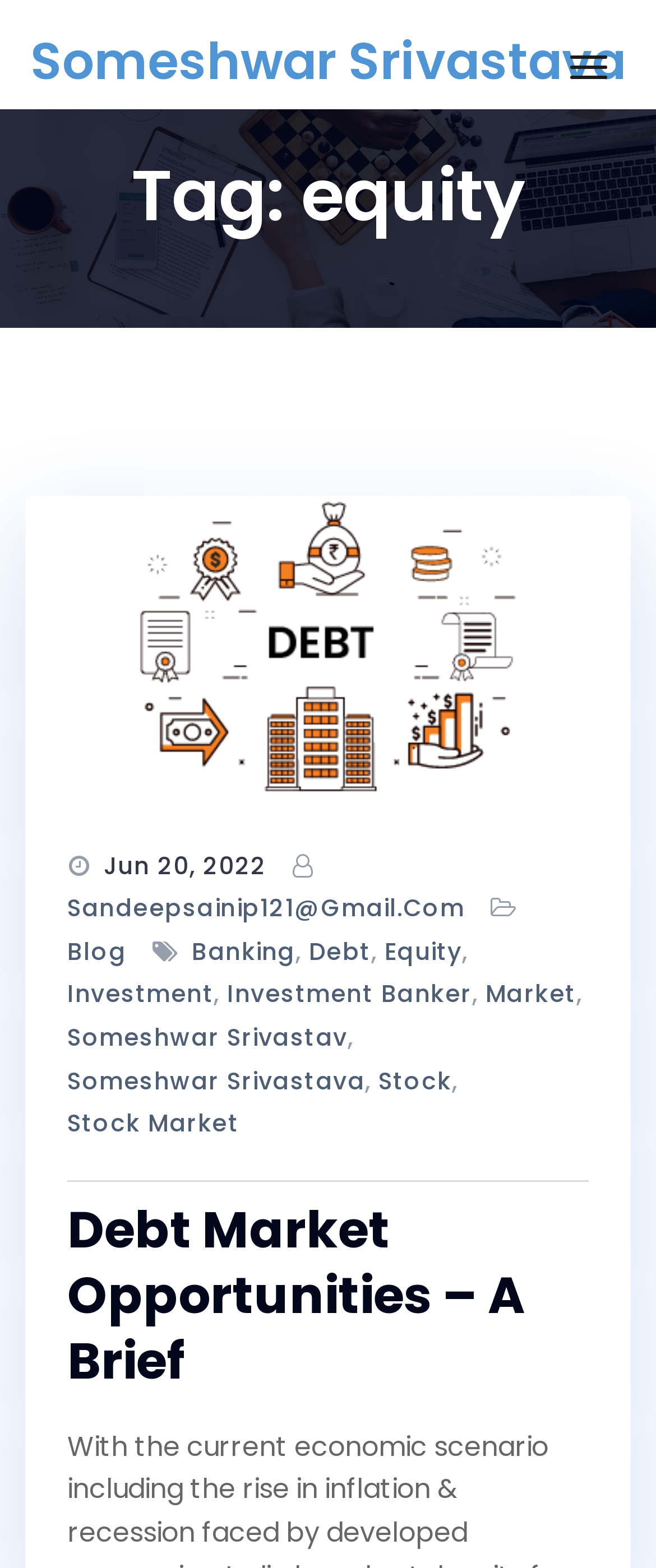Using the description "Jun 20, 2022", predict the bounding box of the relevant HTML element.

[0.158, 0.539, 0.406, 0.566]